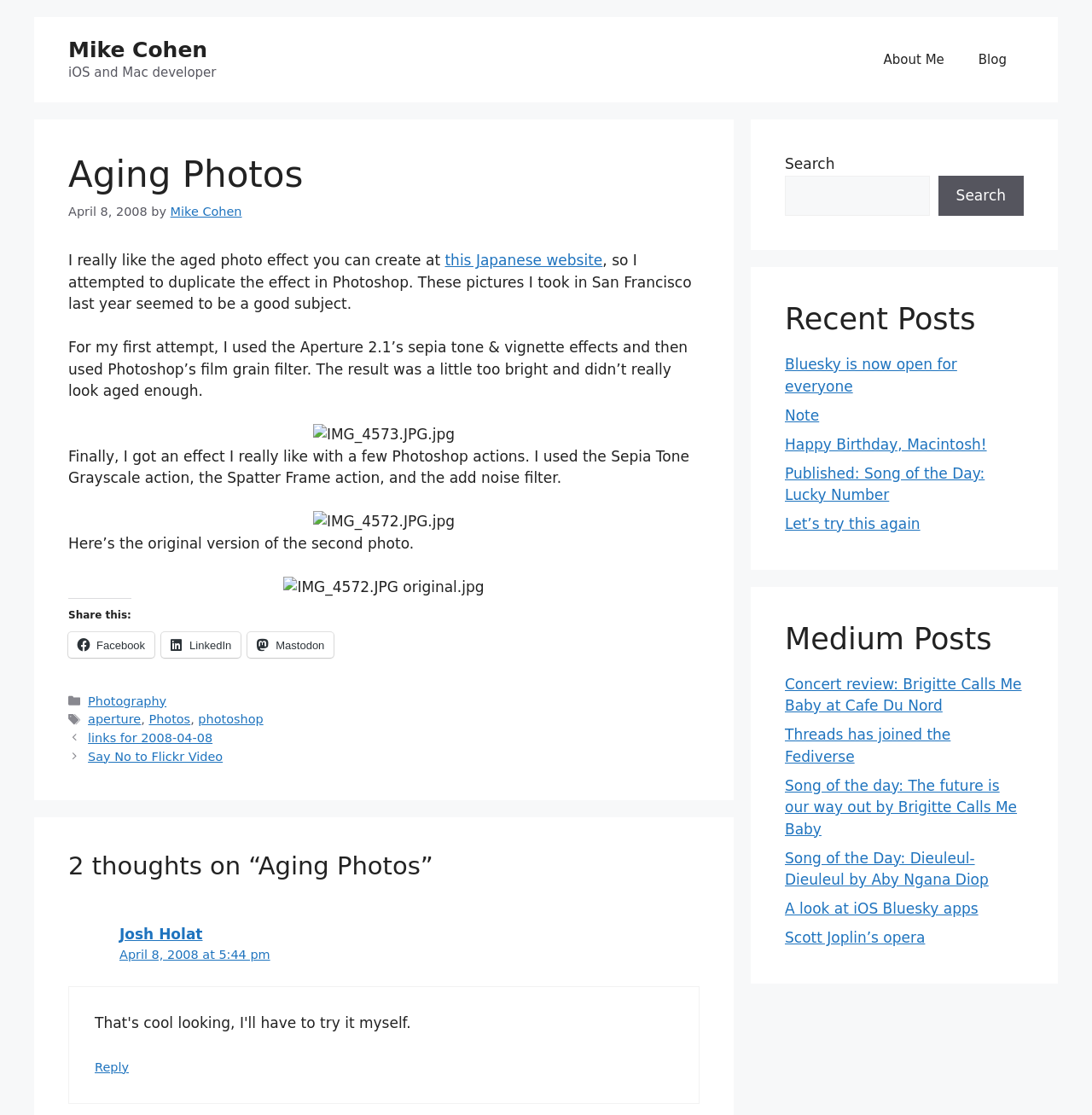What is the category of the post?
Give a detailed and exhaustive answer to the question.

The category of the post is mentioned in the footer section as 'Photography', which is one of the links under the 'Categories' section.